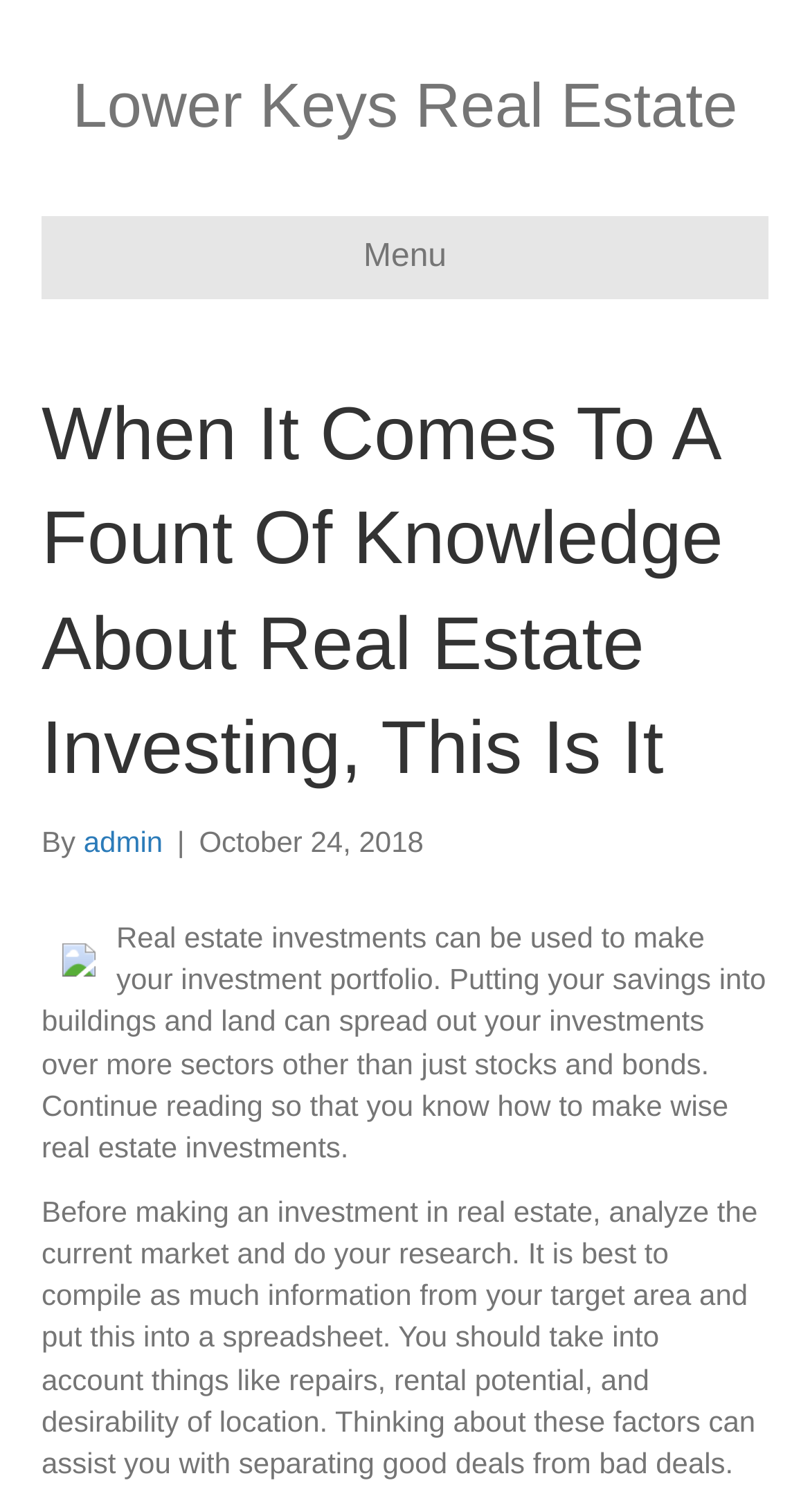Look at the image and write a detailed answer to the question: 
What factors should you consider when evaluating a real estate deal?

I determined the answer by analyzing the StaticText element that discusses the factors to consider when evaluating a real estate deal, which mentions repairs, rental potential, and desirability of location as important factors to take into account.